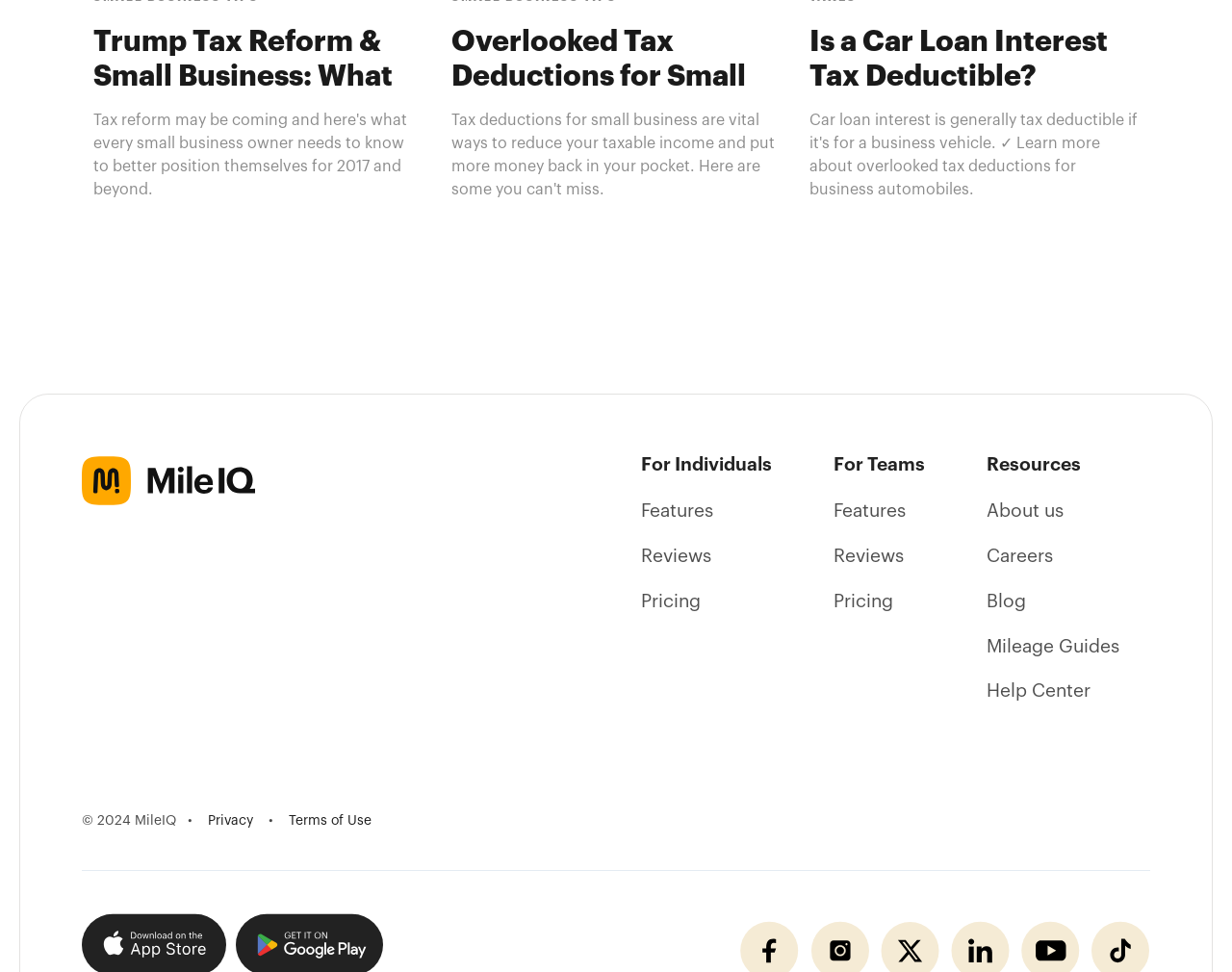Please identify the coordinates of the bounding box for the clickable region that will accomplish this instruction: "Click on MileIQ".

[0.066, 0.469, 0.238, 0.52]